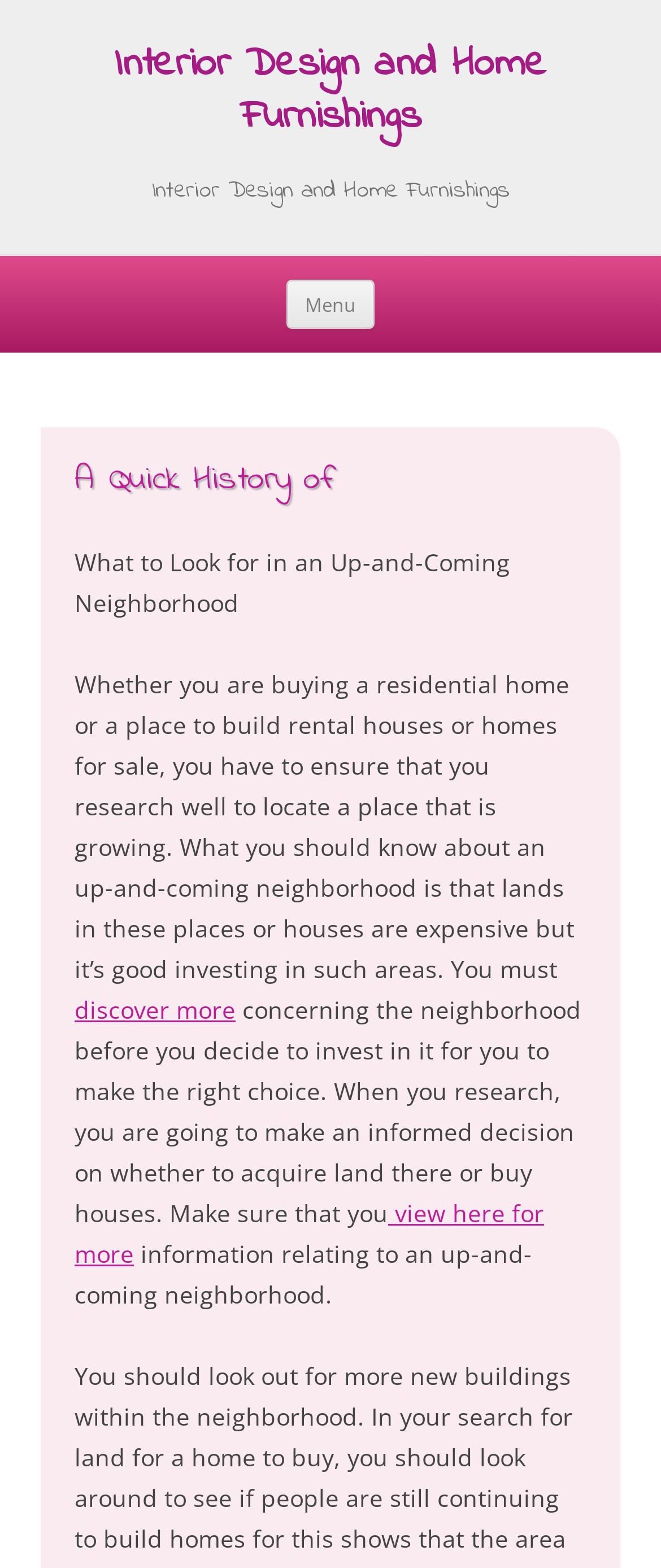Write an exhaustive caption that covers the webpage's main aspects.

The webpage is about interior design and home furnishings, with a focus on a quick history of the subject. At the top, there is a large heading that spans almost the entire width of the page, reading "Interior Design and Home Furnishings". Below this heading, there is a smaller version of the same text, also spanning almost the entire width of the page.

To the right of the top heading, there is a button labeled "Menu". Below this button, there is a link that says "Skip to content". 

The main content of the page is divided into sections. The first section has a heading that reads "A Quick History of". Below this heading, there is a block of text that discusses what to look for in an up-and-coming neighborhood when buying a residential home or investing in rental properties. The text is divided into three paragraphs, with links to "discover more" and "view here for more" in between the paragraphs. The text provides information on the importance of researching a neighborhood before investing in it.